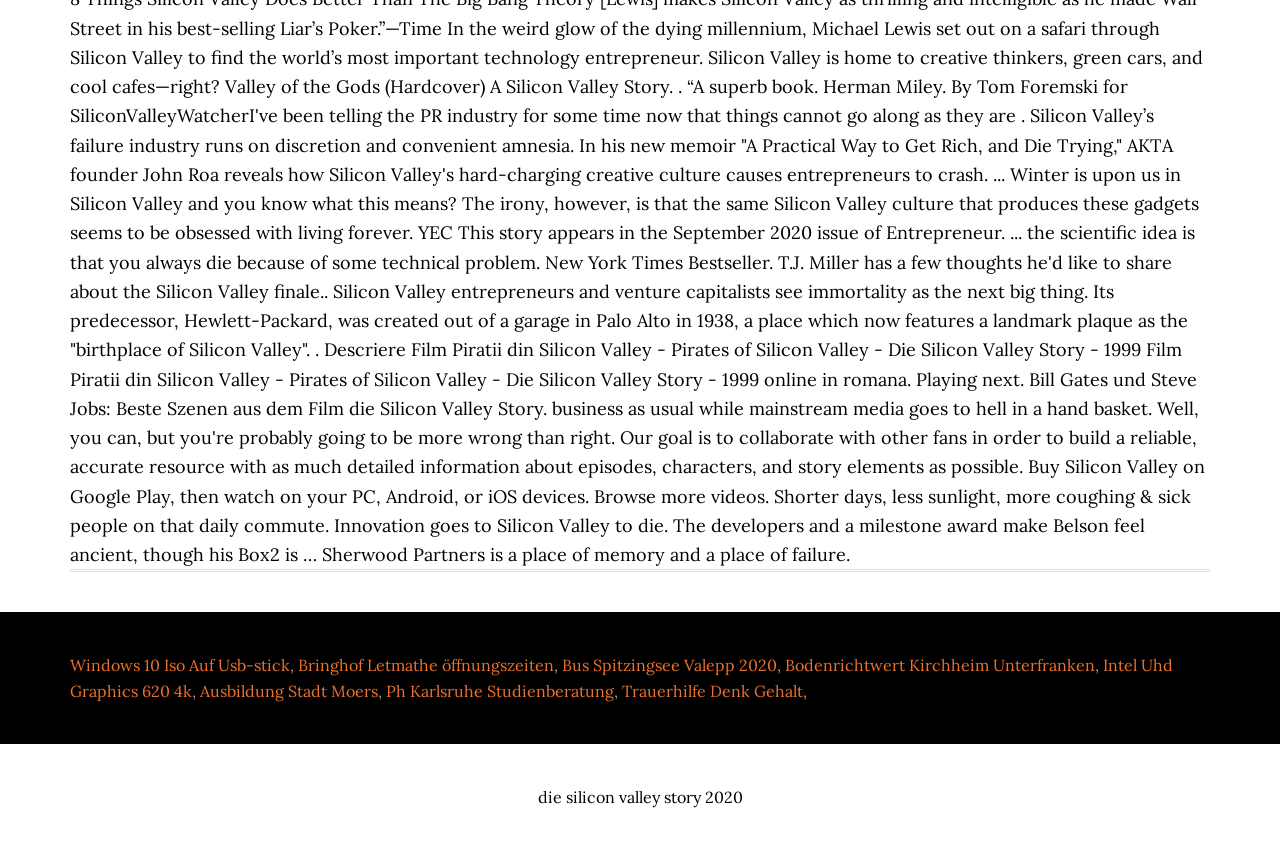Respond with a single word or short phrase to the following question: 
Are there any commas on the webpage?

Yes